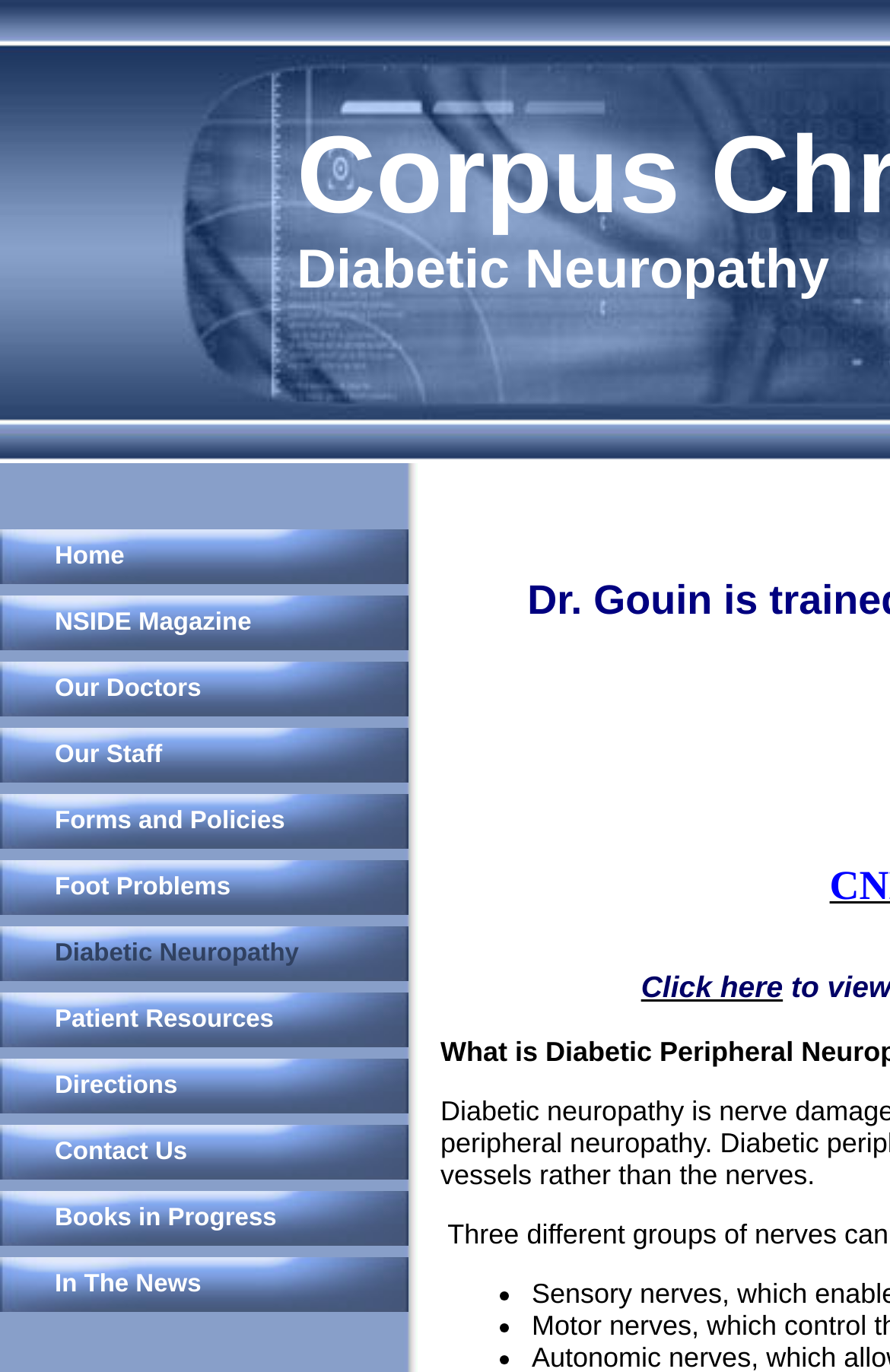Answer the question briefly using a single word or phrase: 
What is the text of the link that is located at the bottom of the page?

Click here